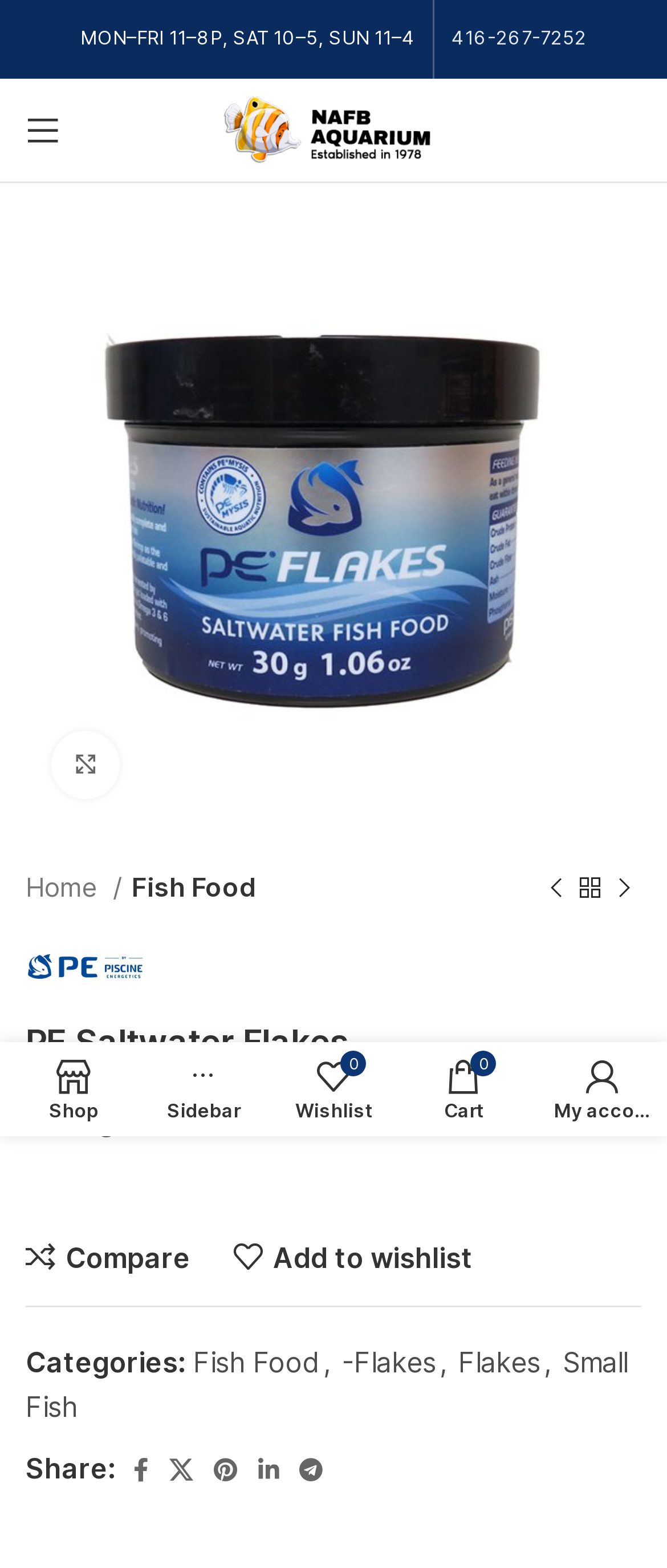Point out the bounding box coordinates of the section to click in order to follow this instruction: "Open mobile menu".

[0.013, 0.061, 0.115, 0.105]